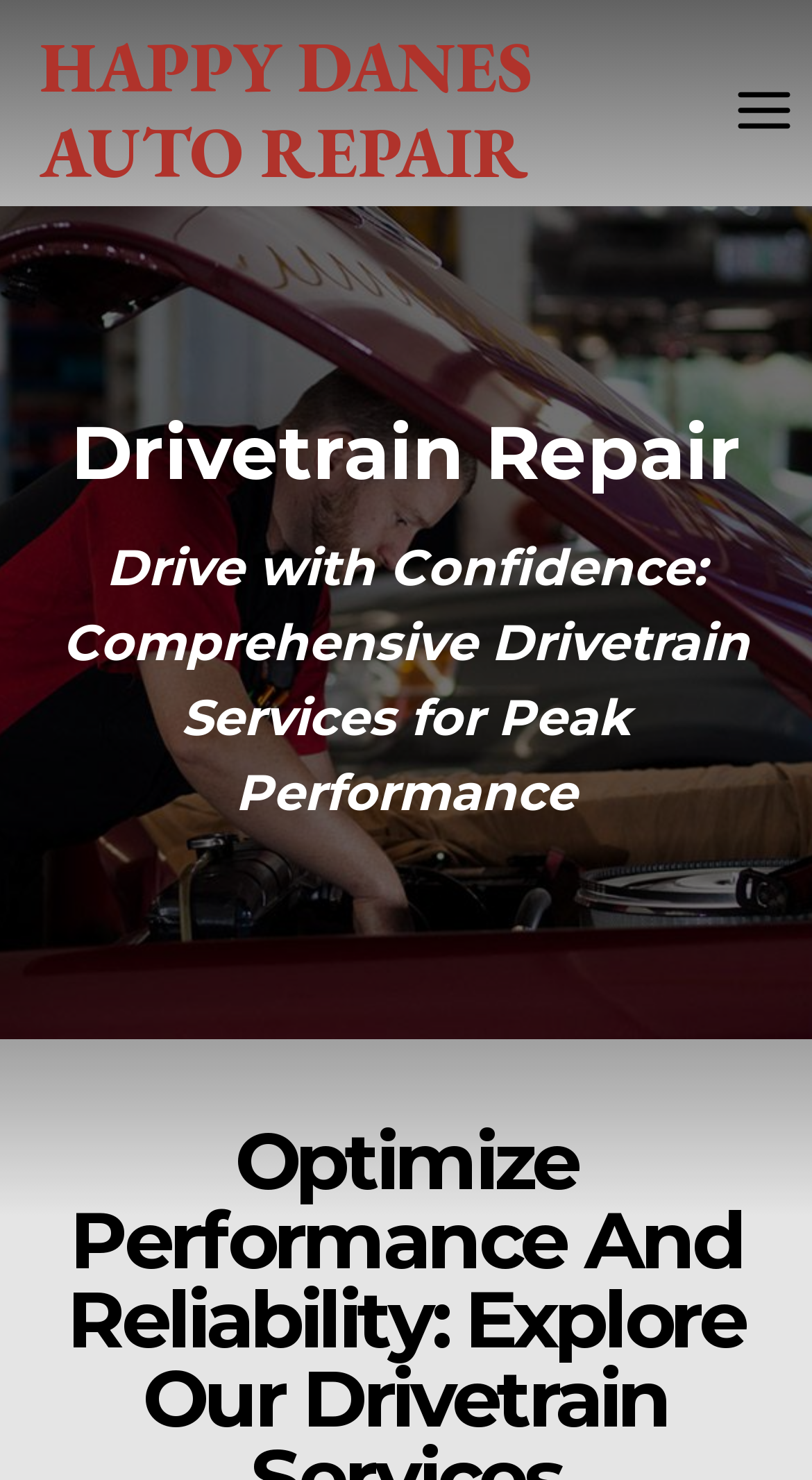Please determine the bounding box coordinates for the element with the description: "Toggle Menu".

[0.88, 0.045, 1.0, 0.103]